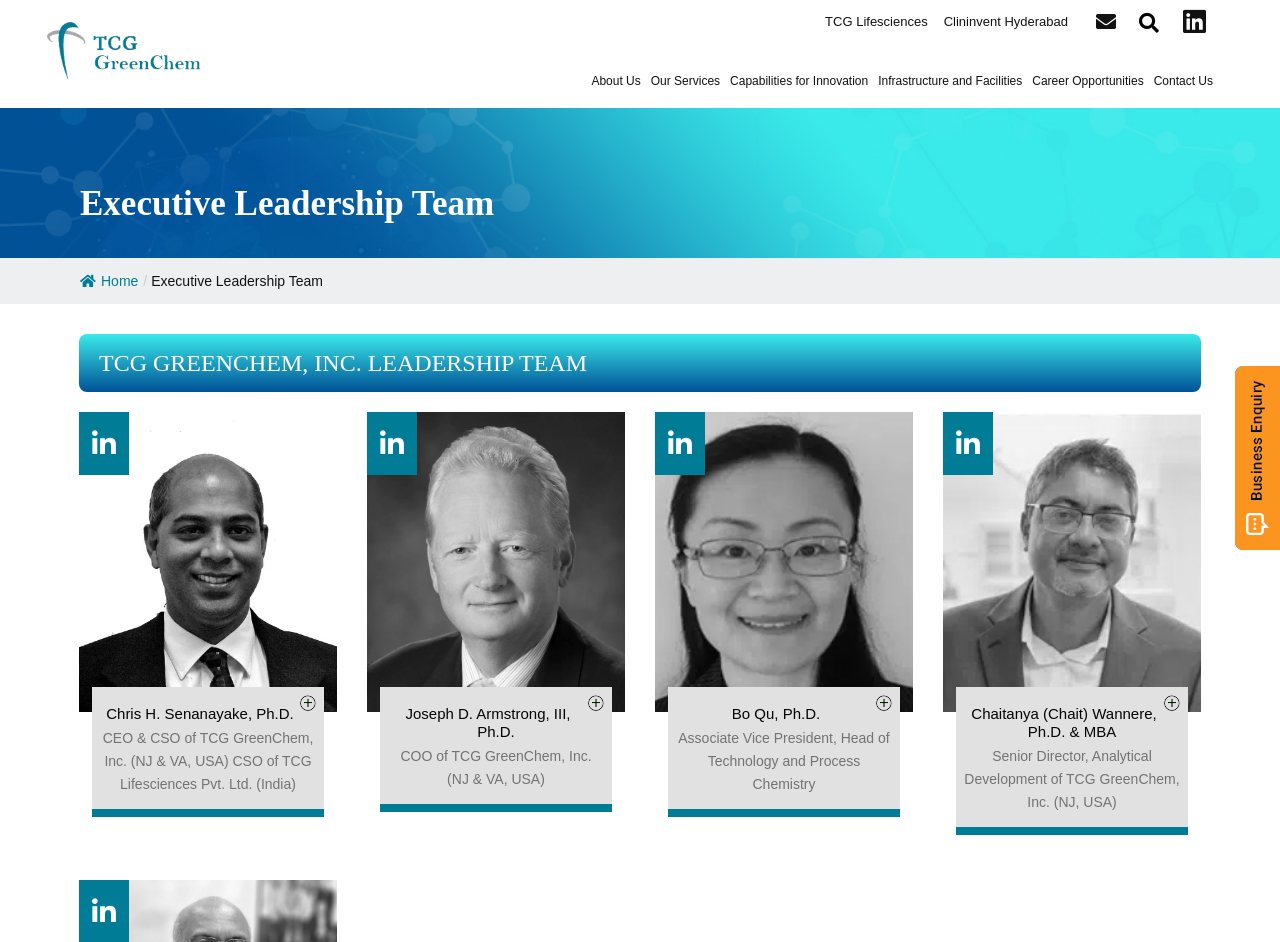Locate and provide the bounding box coordinates for the HTML element that matches this description: "Infrastructure and Facilities".

[0.686, 0.075, 0.799, 0.097]